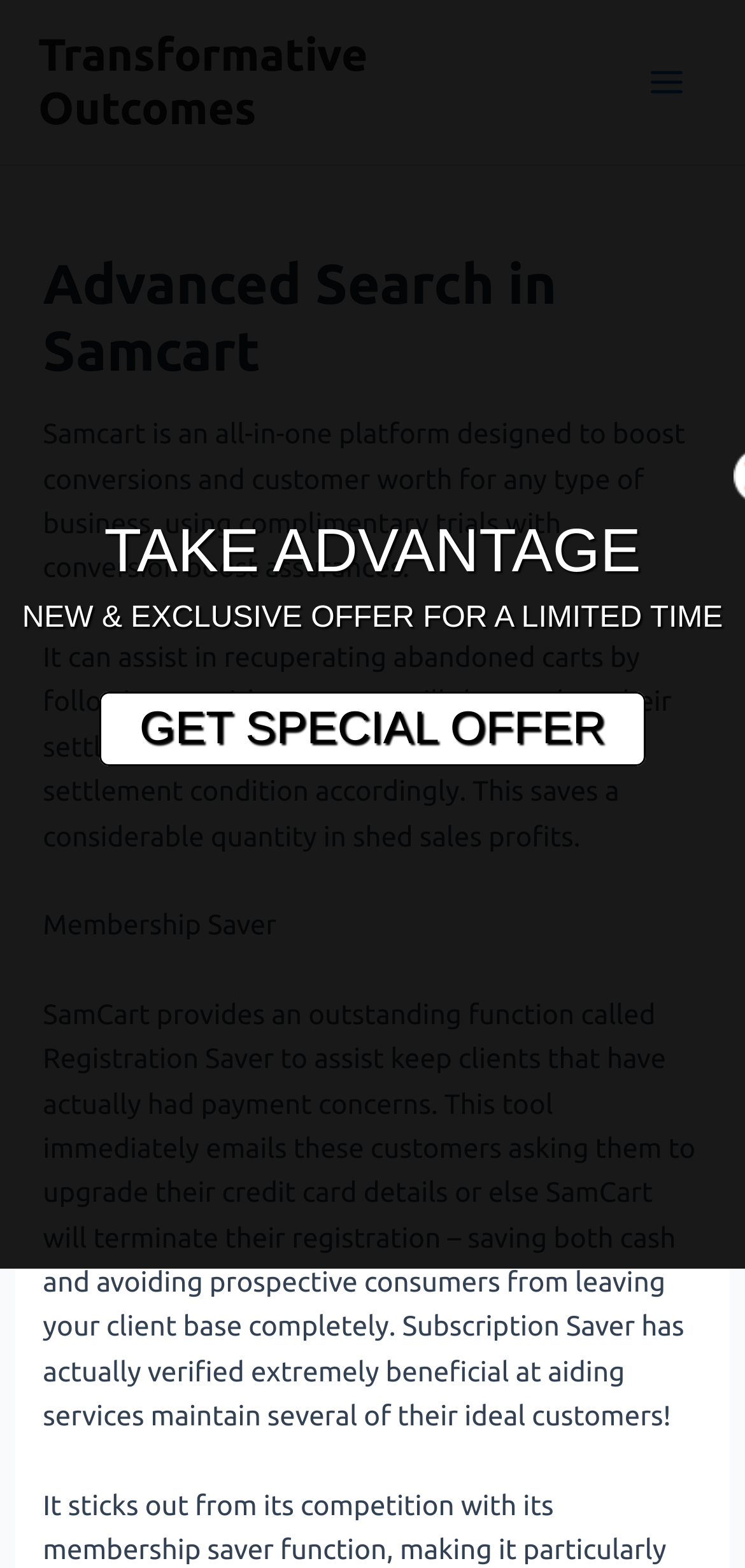Please provide a comprehensive answer to the question below using the information from the image: What is Samcart designed to do?

Based on the webpage content, Samcart is an all-in-one platform designed to boost conversions and customer worth for any type of business. This information is obtained from the StaticText element with the text 'Samcart is an all-in-one platform designed to boost conversions and customer worth for any type of business, using complimentary trials with conversion boost assurances.'